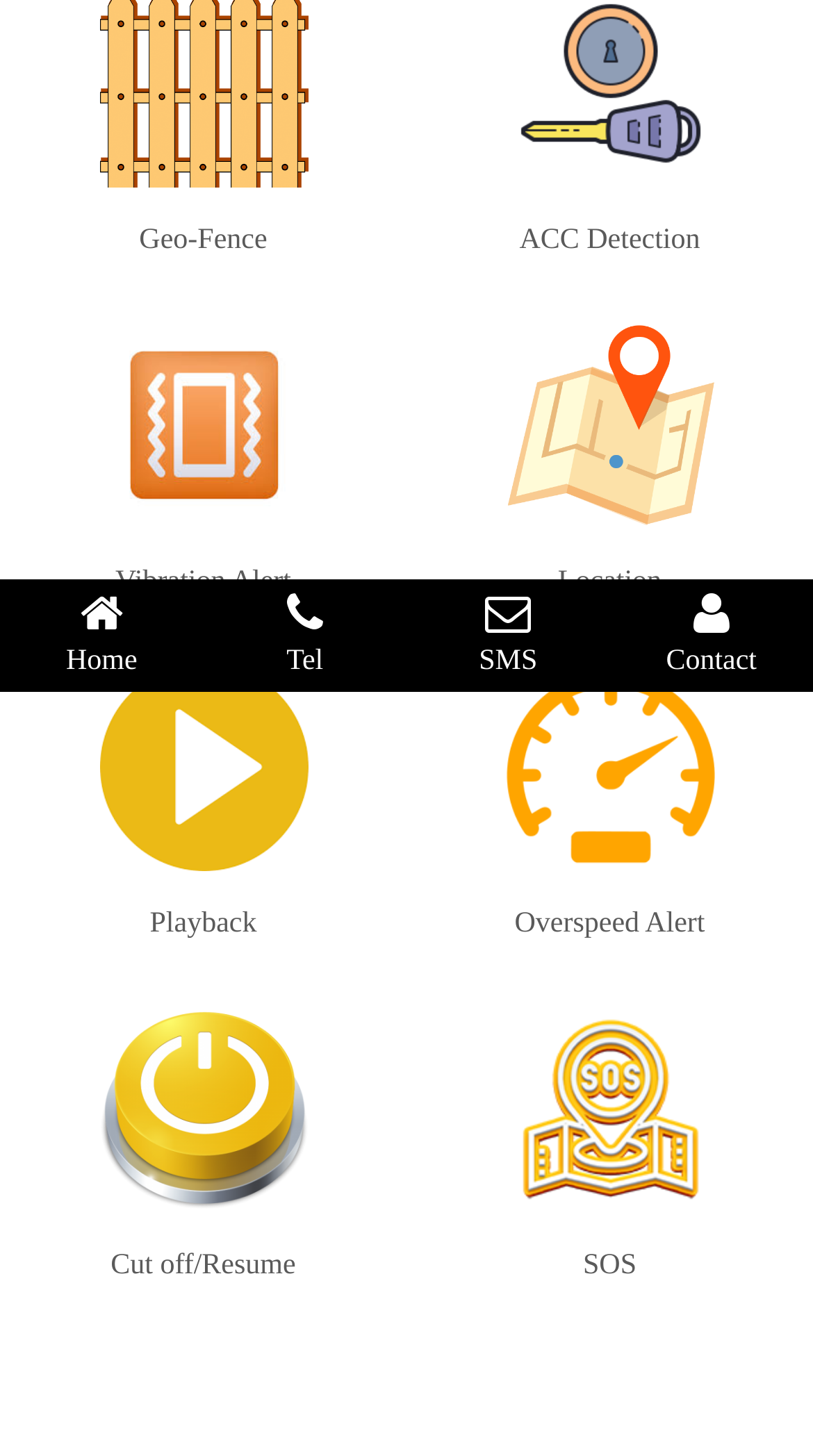Provide the bounding box coordinates of the HTML element described as: "title="LinkedIn"". The bounding box coordinates should be four float numbers between 0 and 1, i.e., [left, top, right, bottom].

None